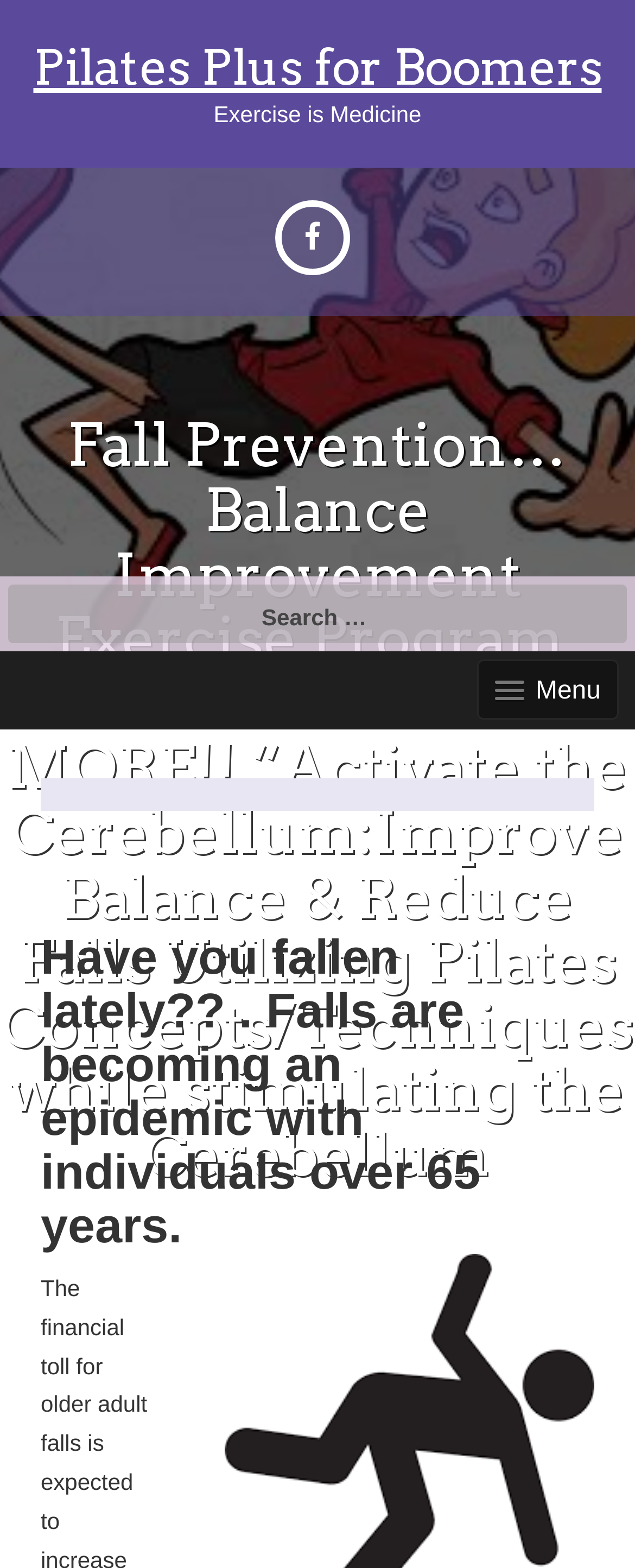What is the concern mentioned in the menu?
Please give a detailed and elaborate answer to the question.

The menu item 'Have you fallen lately??' suggests that falls are a concern, and the subsequent text mentions that falls are becoming an epidemic among individuals over 65 years old, implying that the webpage is addressing this issue.